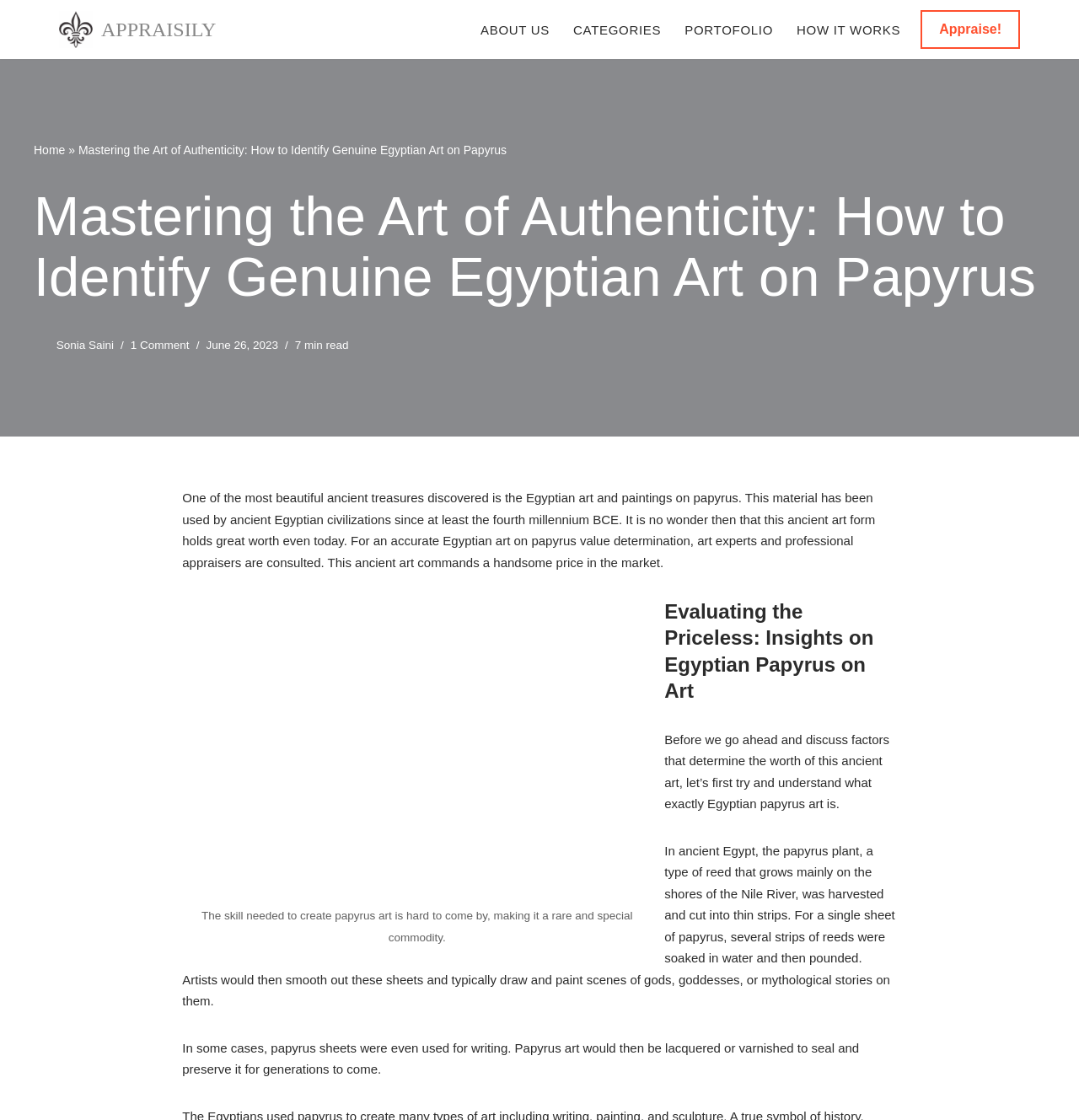Please provide a comprehensive response to the question based on the details in the image: How long does it take to read this article?

I found the reading time by looking at the text '7 min read' at the top of the article, which is a common indicator of the estimated time it takes to read an article.